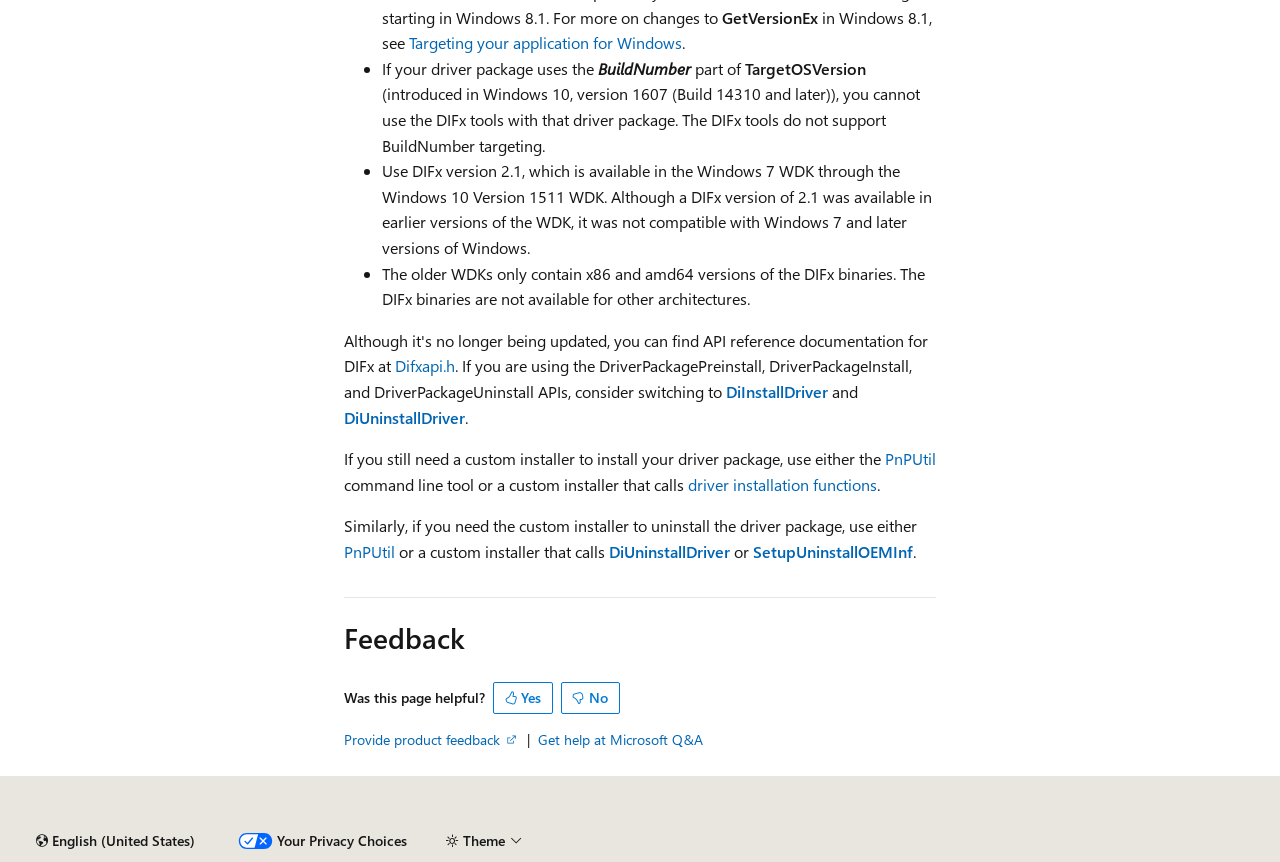Specify the bounding box coordinates for the region that must be clicked to perform the given instruction: "Get help at Microsoft Q&A".

[0.42, 0.843, 0.549, 0.873]